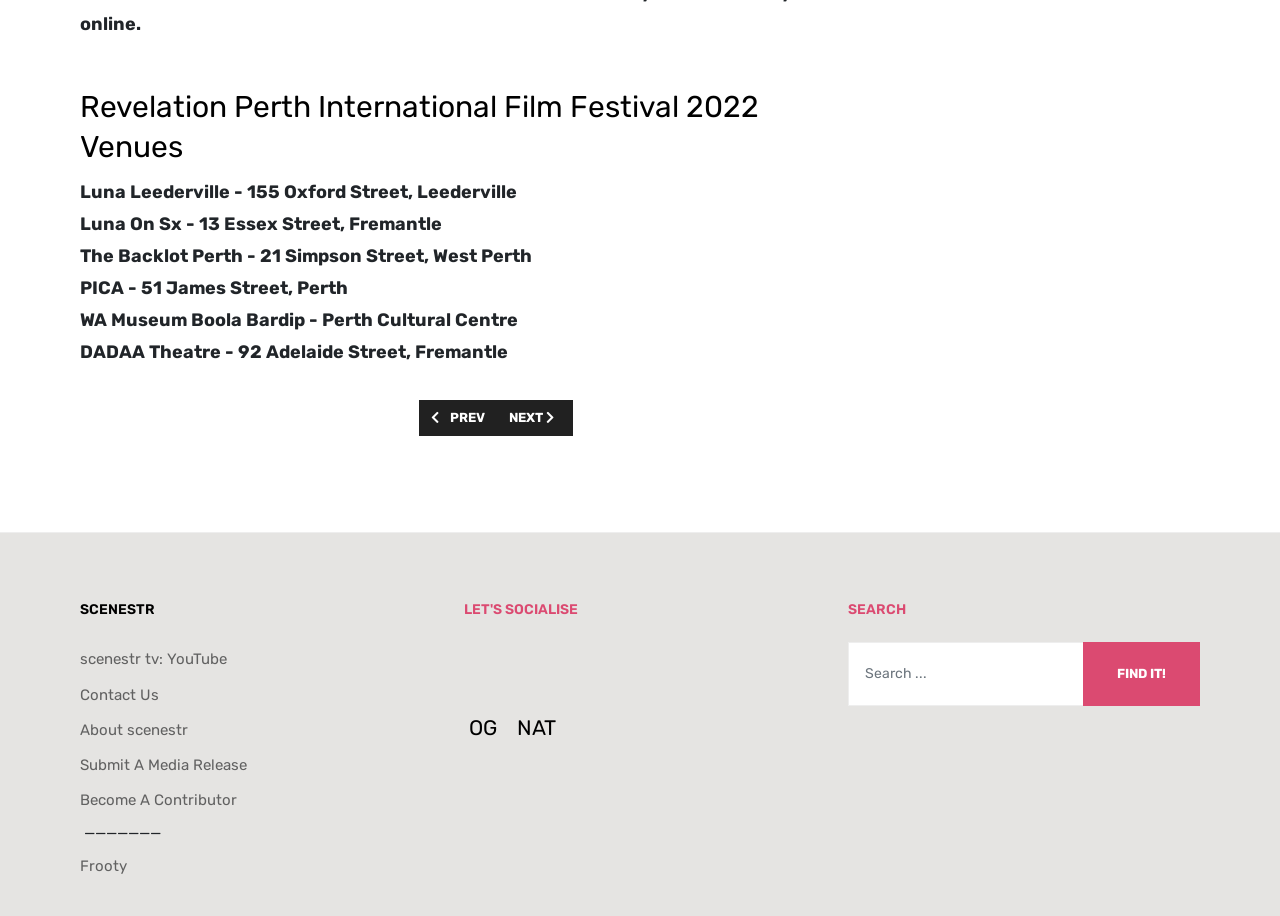How many social media links are there?
Examine the image closely and answer the question with as much detail as possible.

I counted the number of link elements that contain social media platform names, which are Facebook, Instagram, YouTube, Twitter, and Frooty.